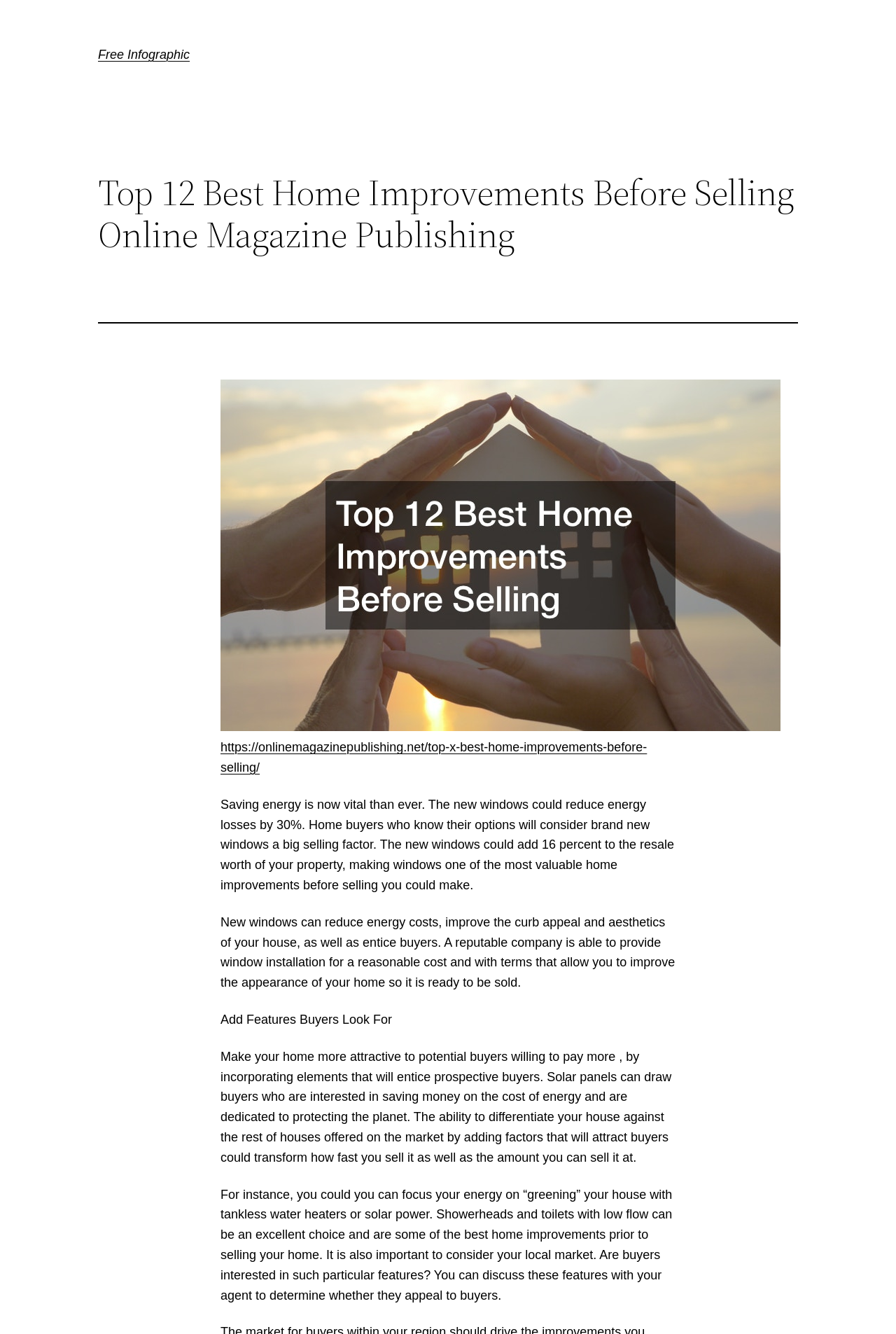Based on the image, please respond to the question with as much detail as possible:
What type of home improvement can attract buyers interested in saving money on energy costs?

According to the webpage, solar panels can attract buyers who are interested in saving money on energy costs. This information is mentioned in the third paragraph, which states 'Solar panels can draw buyers who are interested in saving money on the cost of energy and are dedicated to protecting the planet.'